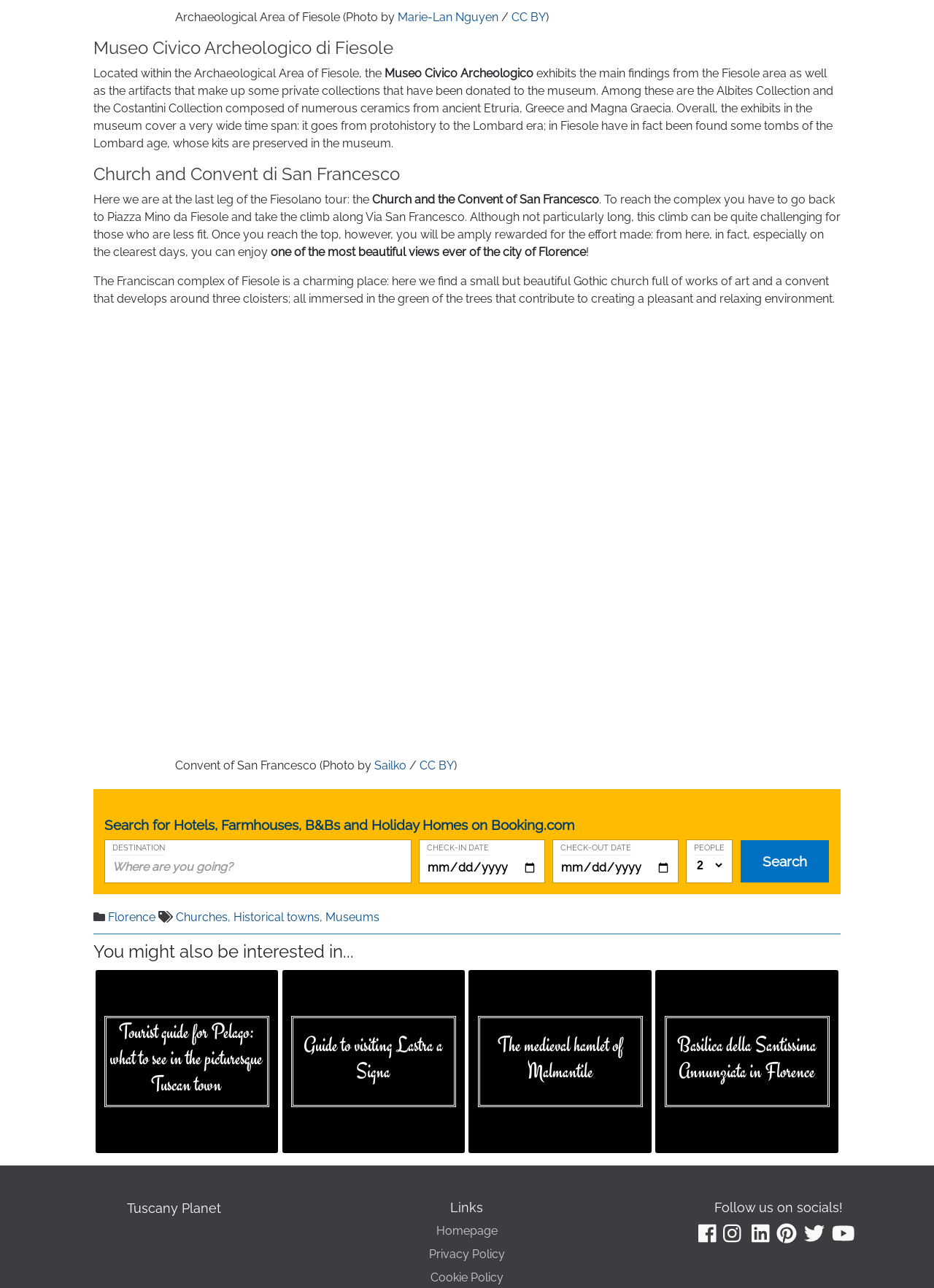Identify the bounding box coordinates of the part that should be clicked to carry out this instruction: "Read about the Basilica della Santissima Annunziata".

[0.702, 0.818, 0.898, 0.829]